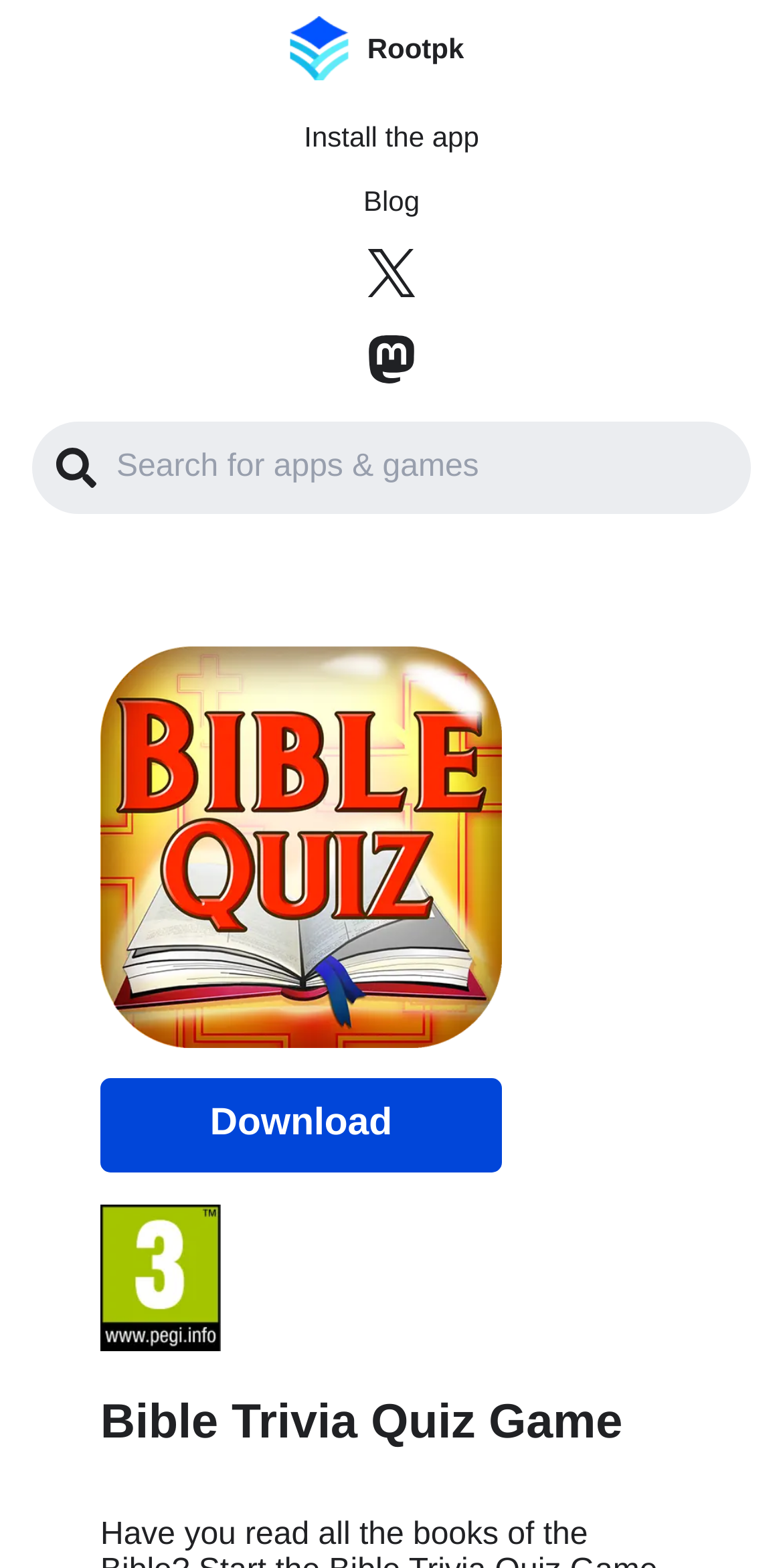What is the main image of the webpage?
Refer to the image and provide a detailed answer to the question.

The largest image on the webpage has a bounding box that covers a significant portion of the screen, and its description is 'Bible Trivia Quiz Game'. This suggests that it is the main image of the webpage, likely a logo or icon representing the game.